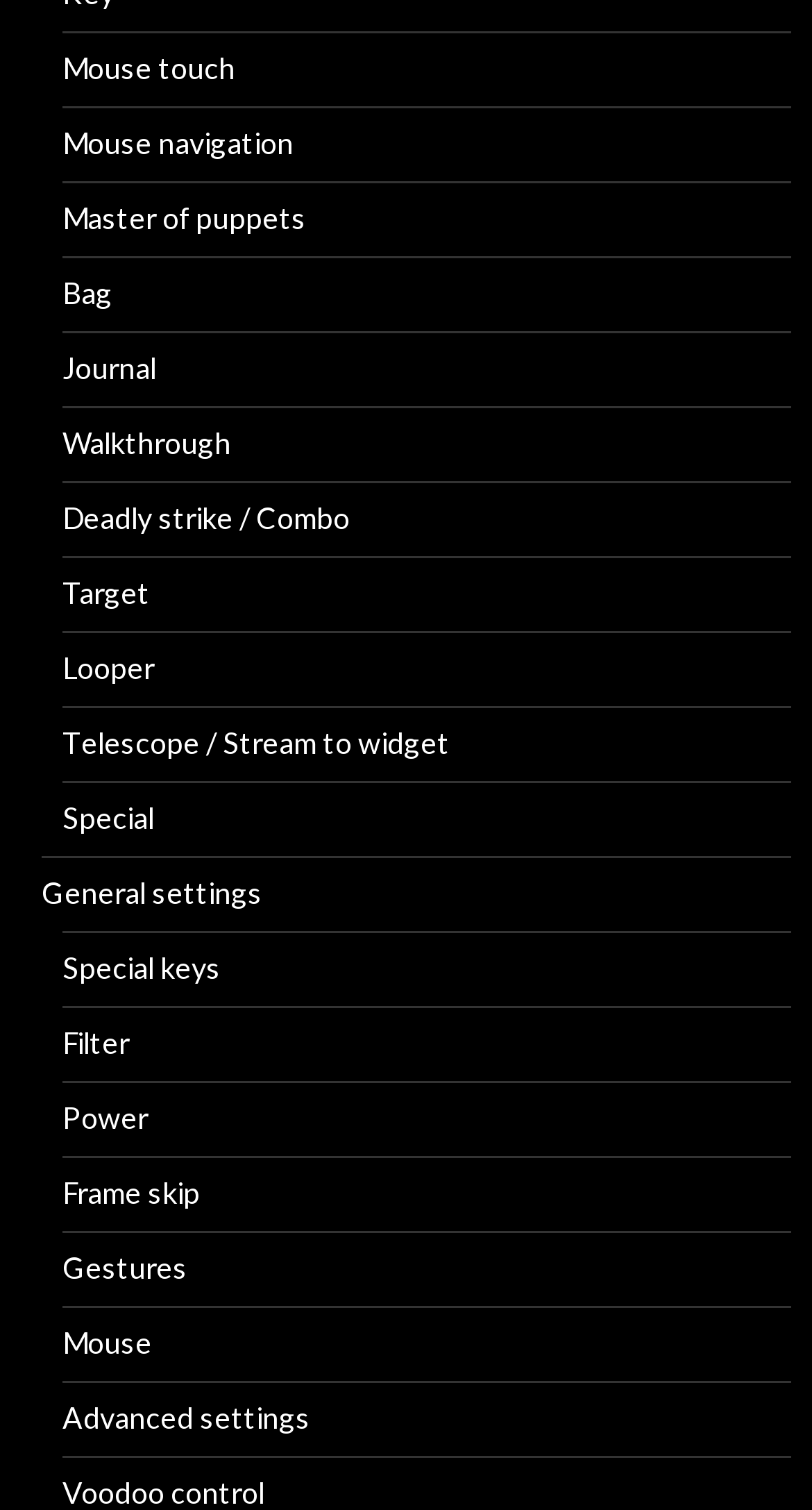Find the bounding box coordinates for the element that must be clicked to complete the instruction: "Open Master of puppets". The coordinates should be four float numbers between 0 and 1, indicated as [left, top, right, bottom].

[0.077, 0.132, 0.377, 0.156]